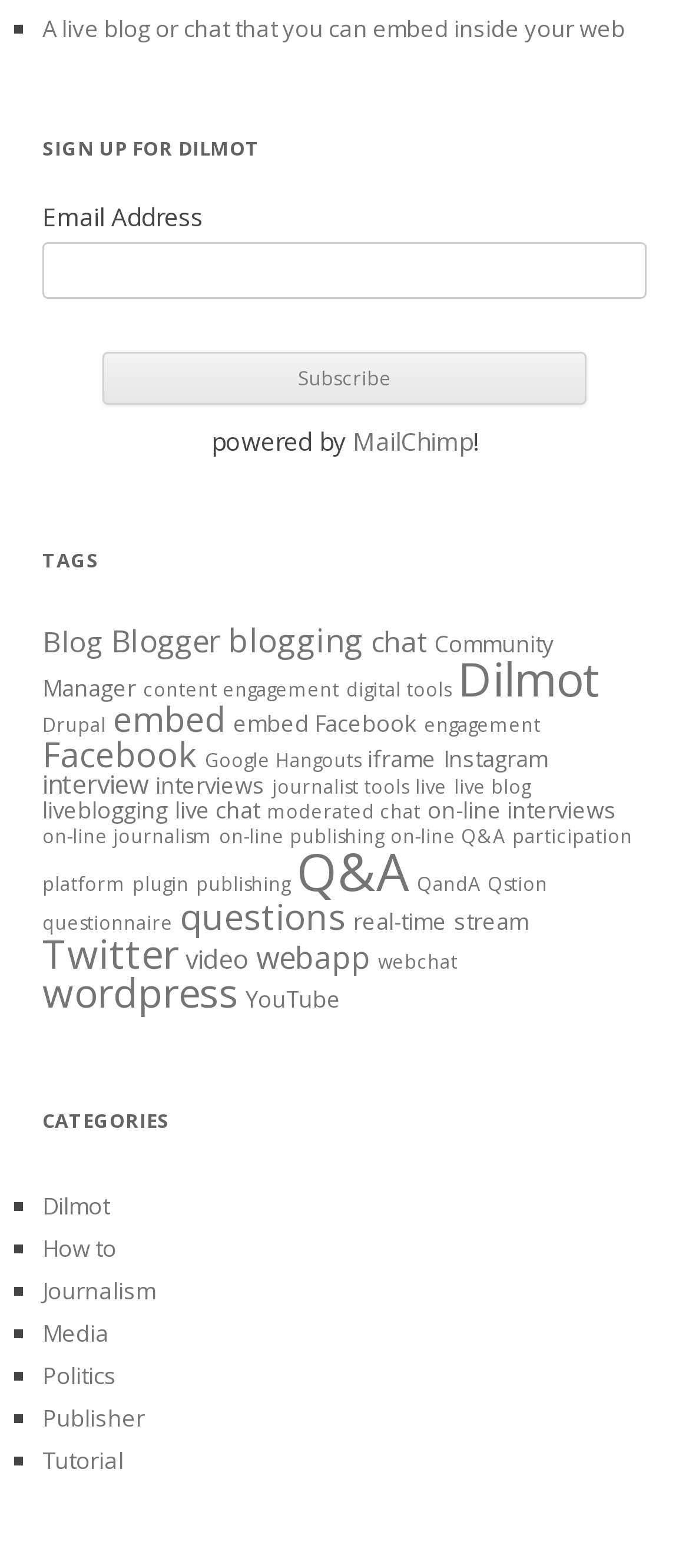What type of content is categorized under 'TAGS'?
Please utilize the information in the image to give a detailed response to the question.

The 'TAGS' section contains links to various topics such as 'Blog', 'Blogger', 'blogging', etc., which suggests that it categorizes blog posts and topics.